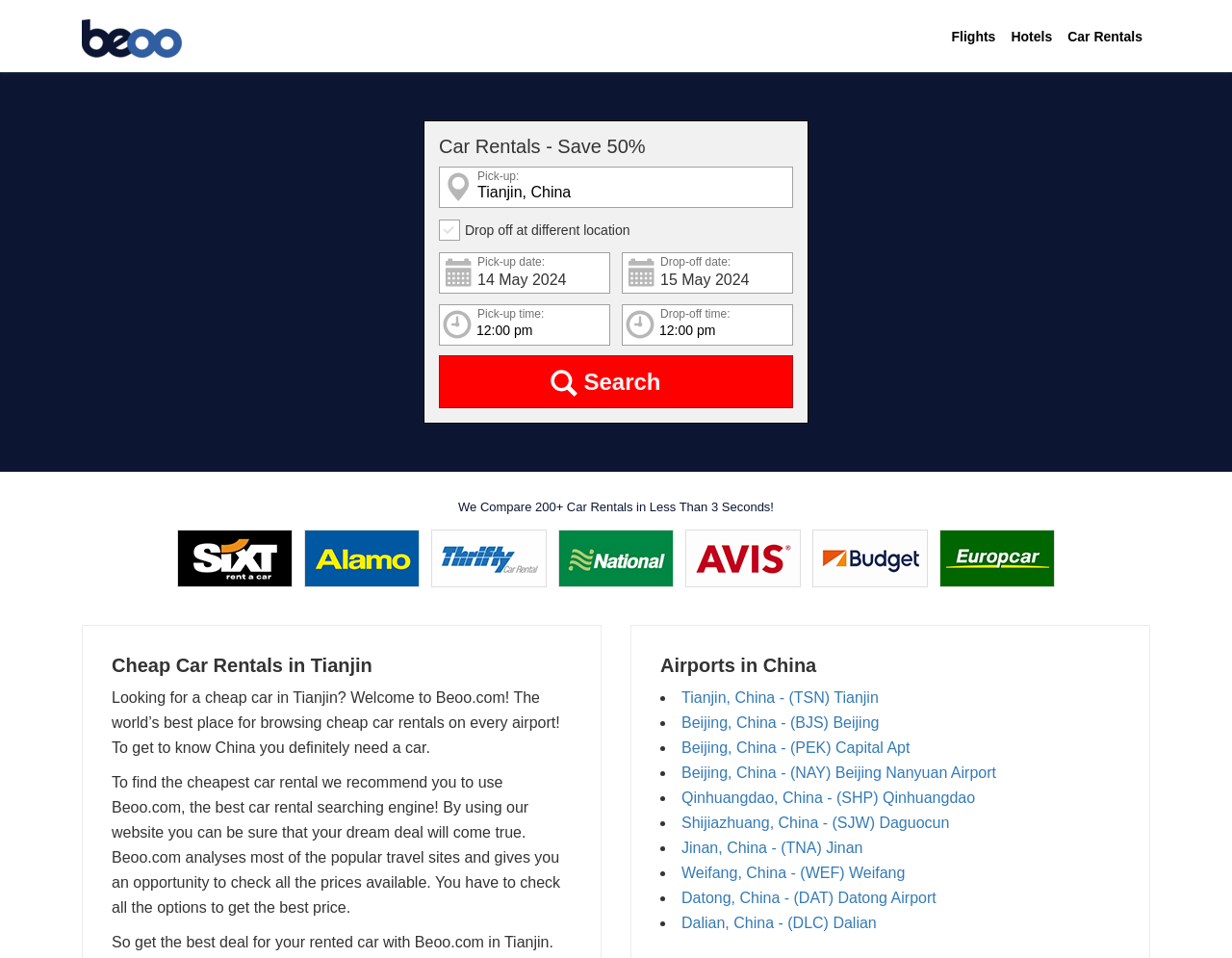Describe all the significant parts and information present on the webpage.

This webpage is a car rental search engine, specifically for Tianjin, China. At the top, there is a logo of Beoo.com, a link to the website, and a navigation menu with links to Flights, Hotels, and Car Rentals. 

Below the navigation menu, there is a heading that reads "Car Rentals - Save 50%". On the left side, there is a section to input pick-up and drop-off details, including location, date, and time. This section contains several text boxes, combo boxes, and images. 

On the right side, there is a section that displays a list of airports in China, including Tianjin, Beijing, Qinhuangdao, and others. Each airport is listed as a bullet point with a link to its corresponding page.

Further down the page, there are three paragraphs of text that explain the benefits of using Beoo.com to find cheap car rentals. The text describes how the website compares prices from multiple travel sites to find the best deals.

At the very bottom of the page, there is a heading that reads "Airports in China", followed by a list of links to various airports in China.